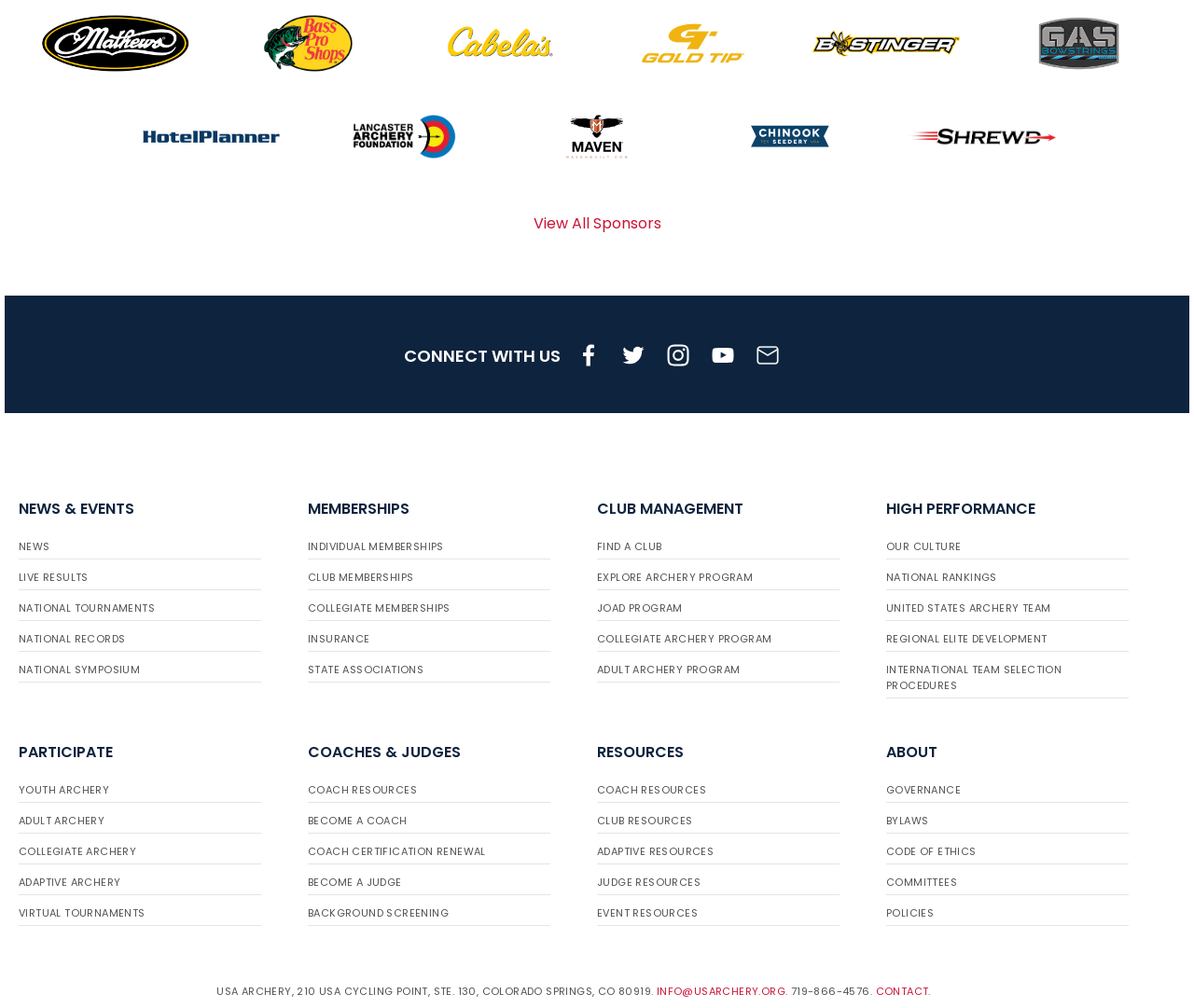Using a single word or phrase, answer the following question: 
What type of events are listed under 'NEWS & EVENTS'?

Archery events